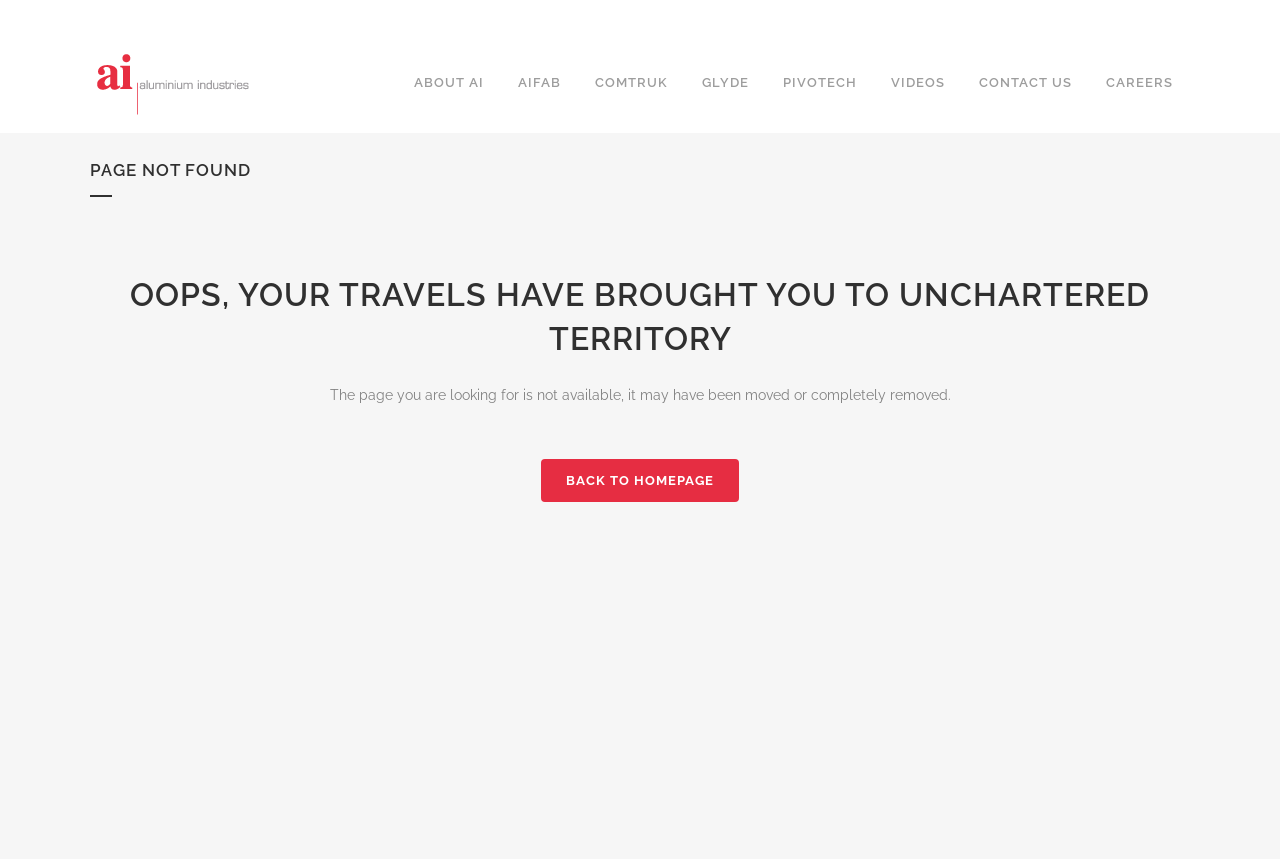Construct a comprehensive description capturing every detail on the webpage.

The webpage is a "Page not found" error page for Aluminium Industries. At the top left corner, there are five identical logo images of Aluminium Industries. Below the logos, there is a navigation menu consisting of seven links: "ABOUT AI", "AIFAB", "COMTRUK", "GLYDE", "PIVOTECH", "VIDEOS", and "CONTACT US", followed by "CAREERS" at the far right. 

Below the navigation menu, there is a table that spans the entire width of the page. Within the table, there is a large heading "PAGE NOT FOUND" at the top. 

Below the "PAGE NOT FOUND" heading, there is another heading "OOPS, YOUR TRAVELS HAVE BROUGHT YOU TO UNCHARTERED TERRITORY" that spans almost the entire width of the page. 

Underneath the second heading, there is a paragraph of text explaining that the page the user is looking for is not available, it may have been moved or completely removed. 

Finally, at the bottom, there is a link "BACK TO HOMEPAGE" that allows users to navigate back to the homepage.